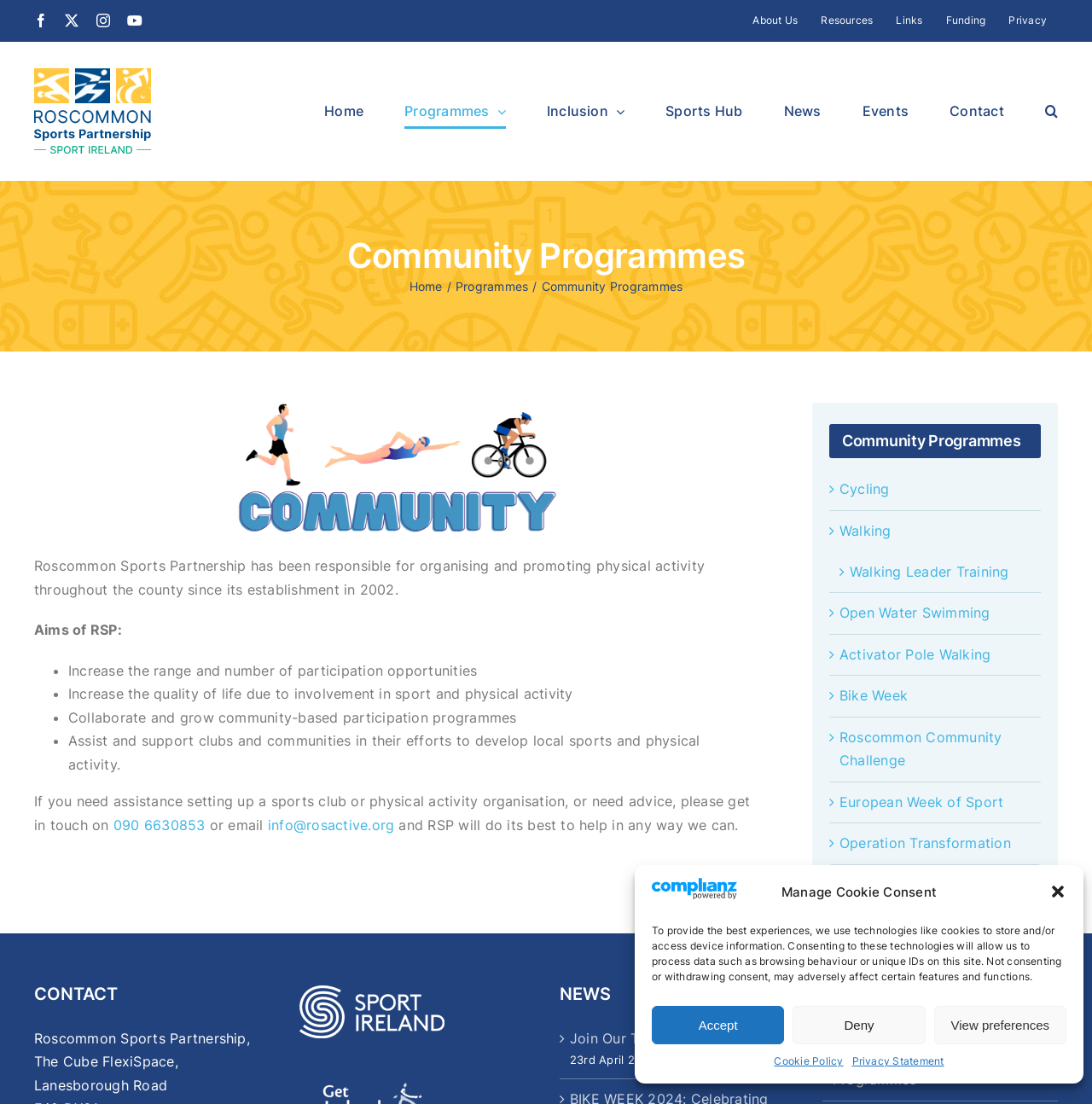Please answer the following question as detailed as possible based on the image: 
What is the location of Roscommon Sports Partnership?

I found the answer by reading the text on the webpage, which mentions the address of Roscommon Sports Partnership as The Cube FlexiSpace, Lanesborough Road.